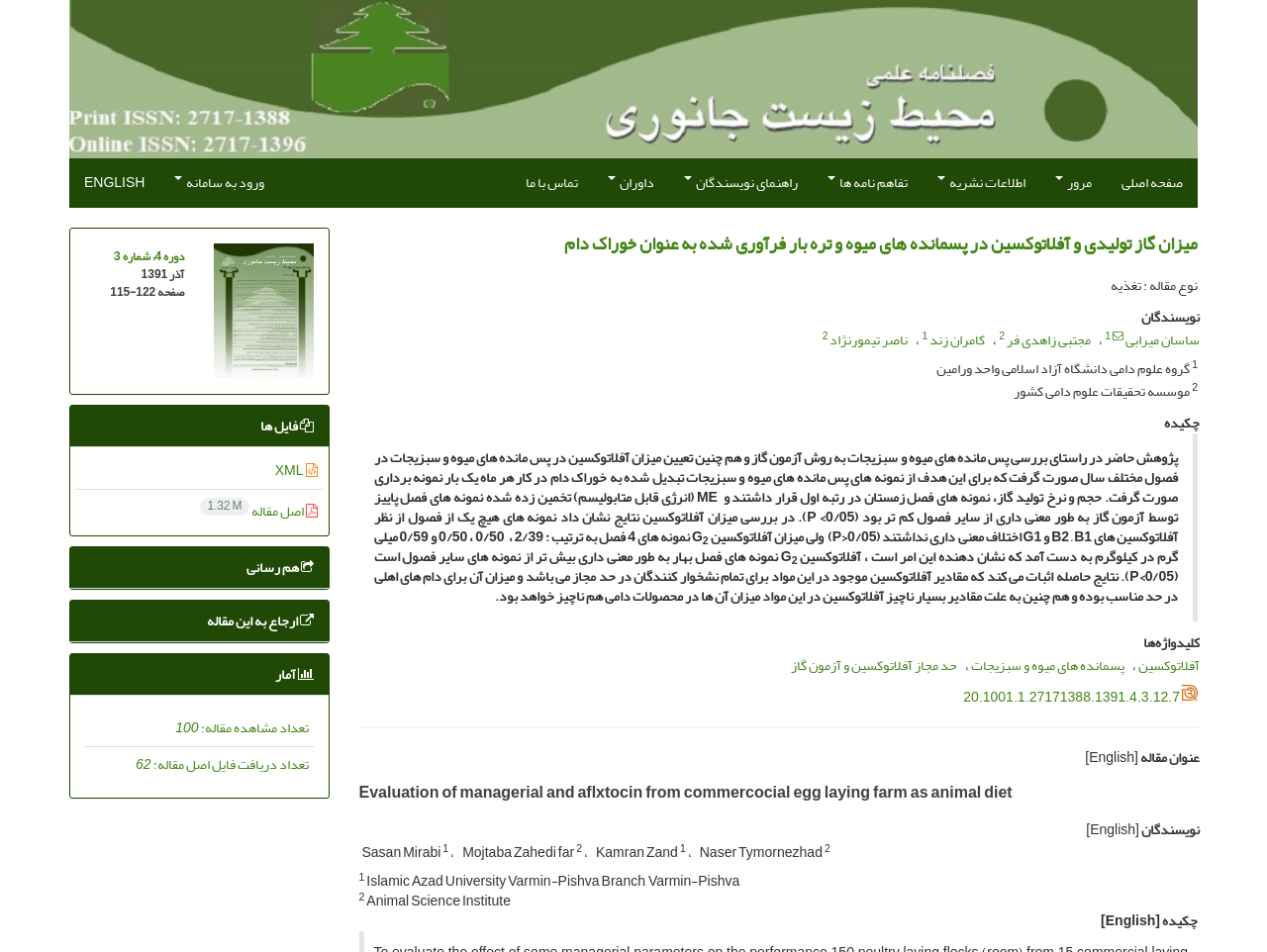Who are the authors of the article?
Respond to the question with a well-detailed and thorough answer.

The authors of the article are Sasan Mirabi, Mojtaba Zahedi far, Kamran Zand, and Naser Tymornezhad, as listed in the author section of the webpage.